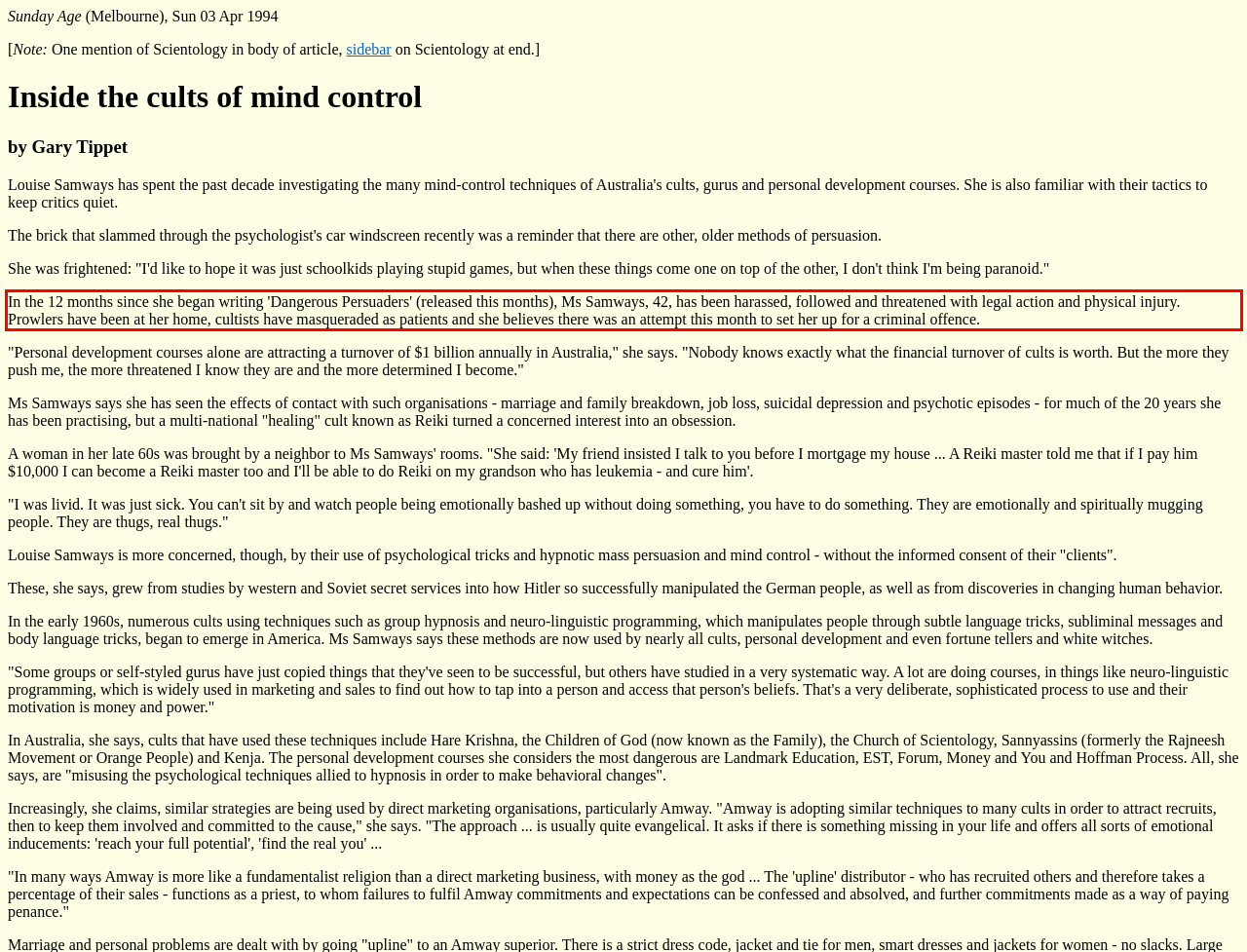Please perform OCR on the text within the red rectangle in the webpage screenshot and return the text content.

In the 12 months since she began writing 'Dangerous Persuaders' (released this months), Ms Samways, 42, has been harassed, followed and threatened with legal action and physical injury. Prowlers have been at her home, cultists have masqueraded as patients and she believes there was an attempt this month to set her up for a criminal offence.